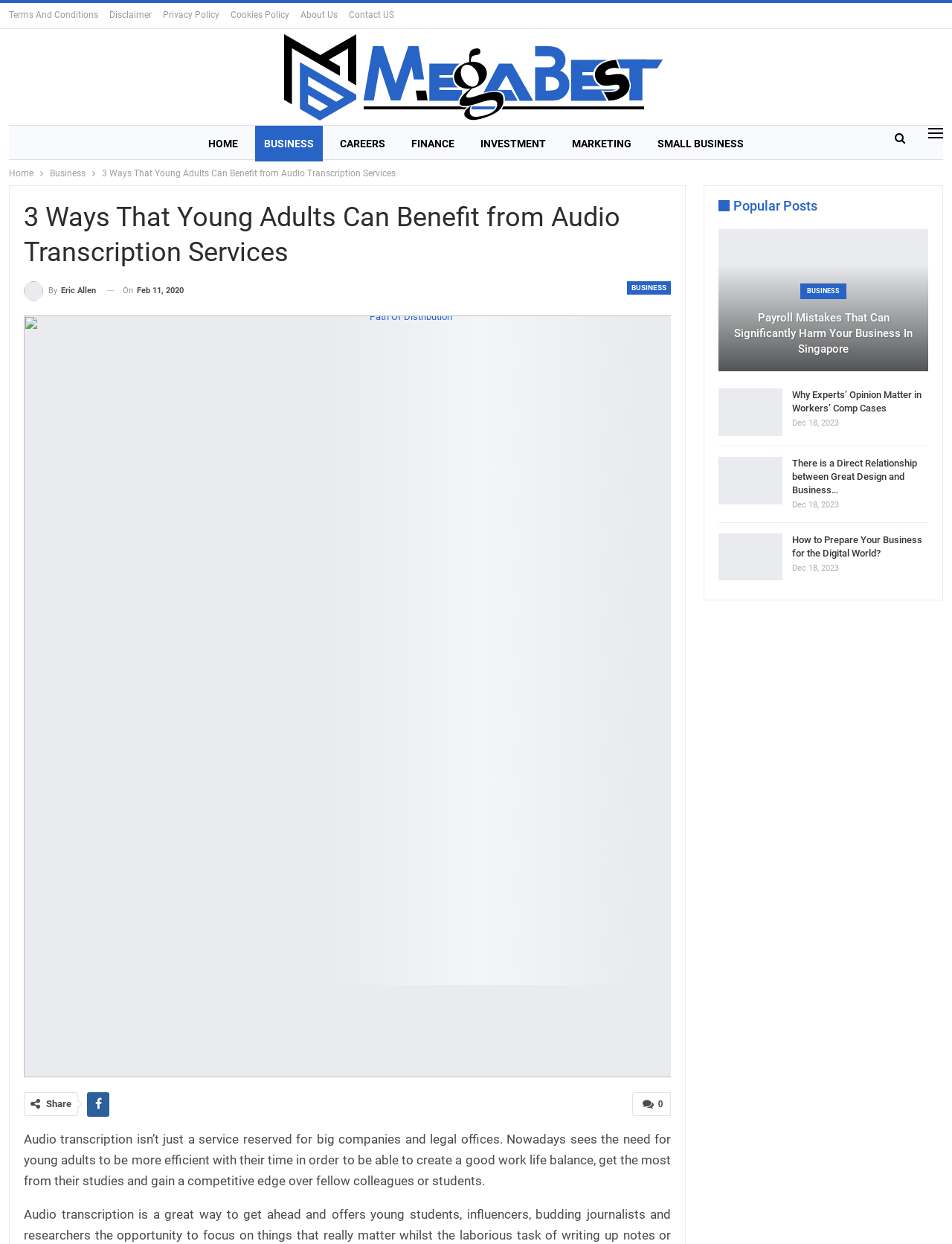Highlight the bounding box coordinates of the region I should click on to meet the following instruction: "Learn about Orthodox in China faces clergy shortages, government suspicion".

None